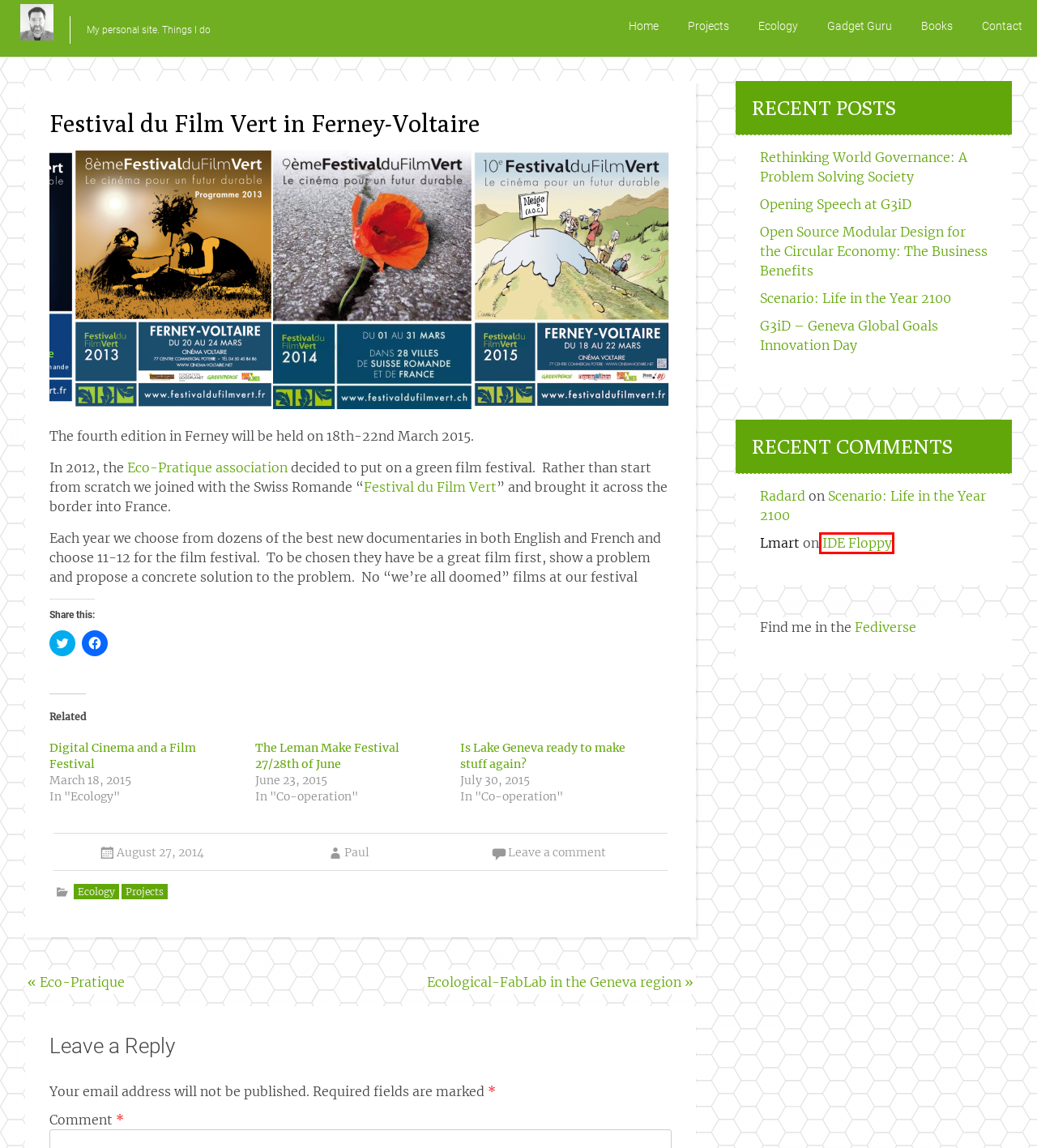A screenshot of a webpage is given, marked with a red bounding box around a UI element. Please select the most appropriate webpage description that fits the new page after clicking the highlighted element. Here are the candidates:
A. Books | PaulBristow.Net
B. Projects | PaulBristow.Net
C. PaulBristow.Net | My personal site. Things I do
D. Contact | PaulBristow.Net
E. Scenario: Life in the Year 2100 | PaulBristow.Net
F. G3iD – Geneva Global Goals Innovation Day | PaulBristow.Net
G. IDE Floppy | PaulBristow.Net
H. Is Lake Geneva ready to make stuff again? | PaulBristow.Net

G